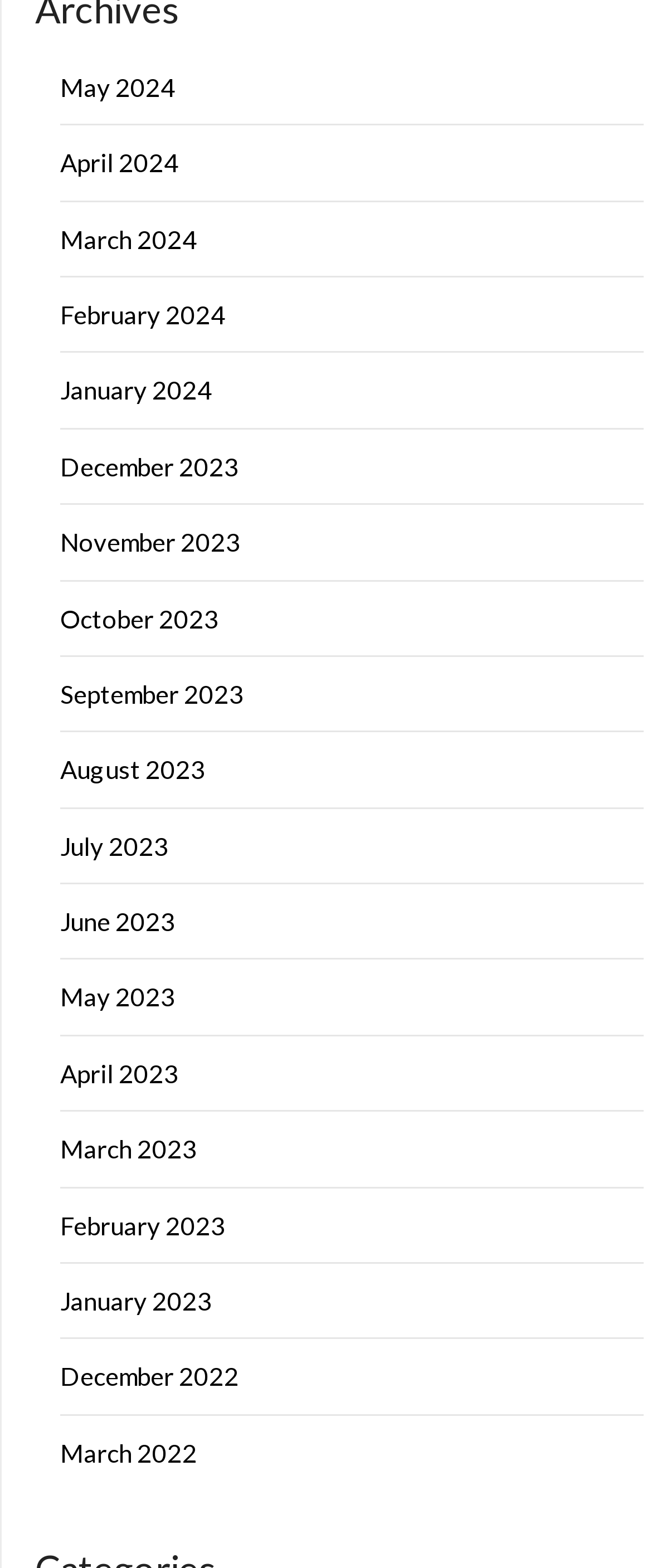Can you find the bounding box coordinates for the UI element given this description: "June 2023"? Provide the coordinates as four float numbers between 0 and 1: [left, top, right, bottom].

[0.092, 0.578, 0.269, 0.597]